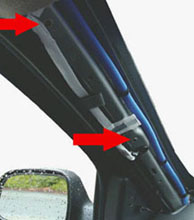What is the purpose of the tether strap?
Identify the answer in the screenshot and reply with a single word or phrase.

Side airbags